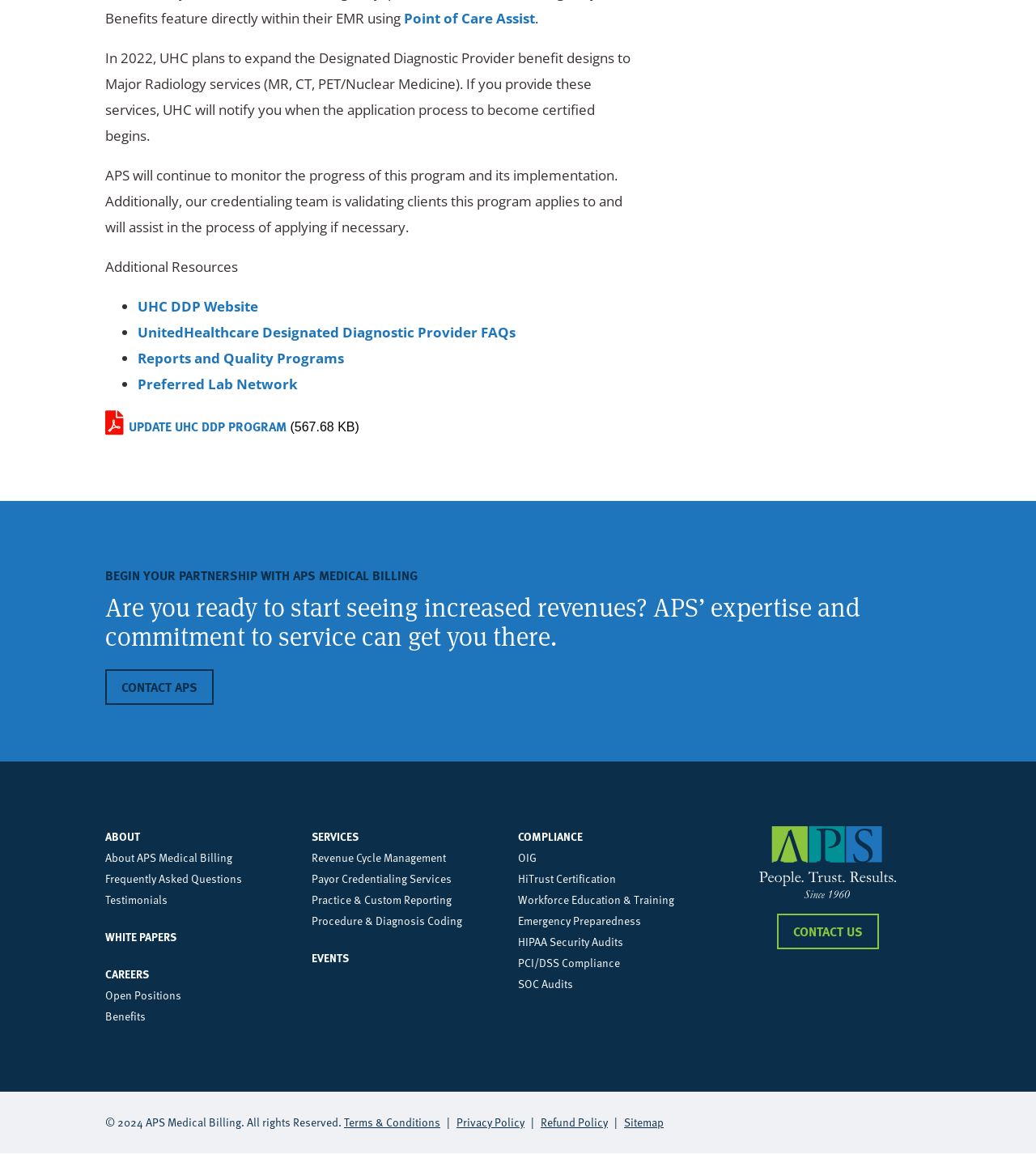What is the topic of the 'Reports and Quality Programs' link?
Using the image as a reference, answer with just one word or a short phrase.

Reports and Quality Programs